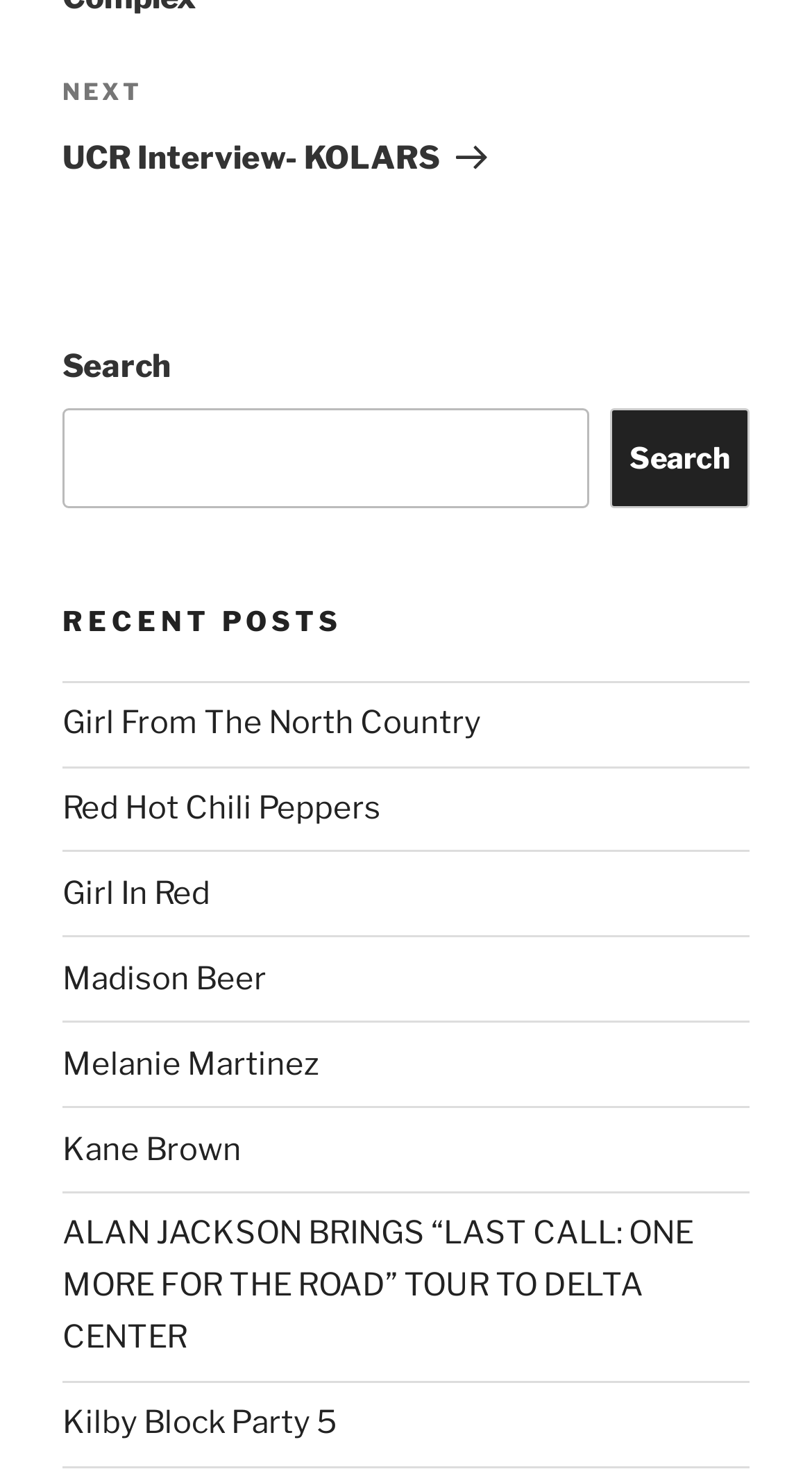Locate the bounding box of the user interface element based on this description: "Search".

[0.75, 0.277, 0.923, 0.344]